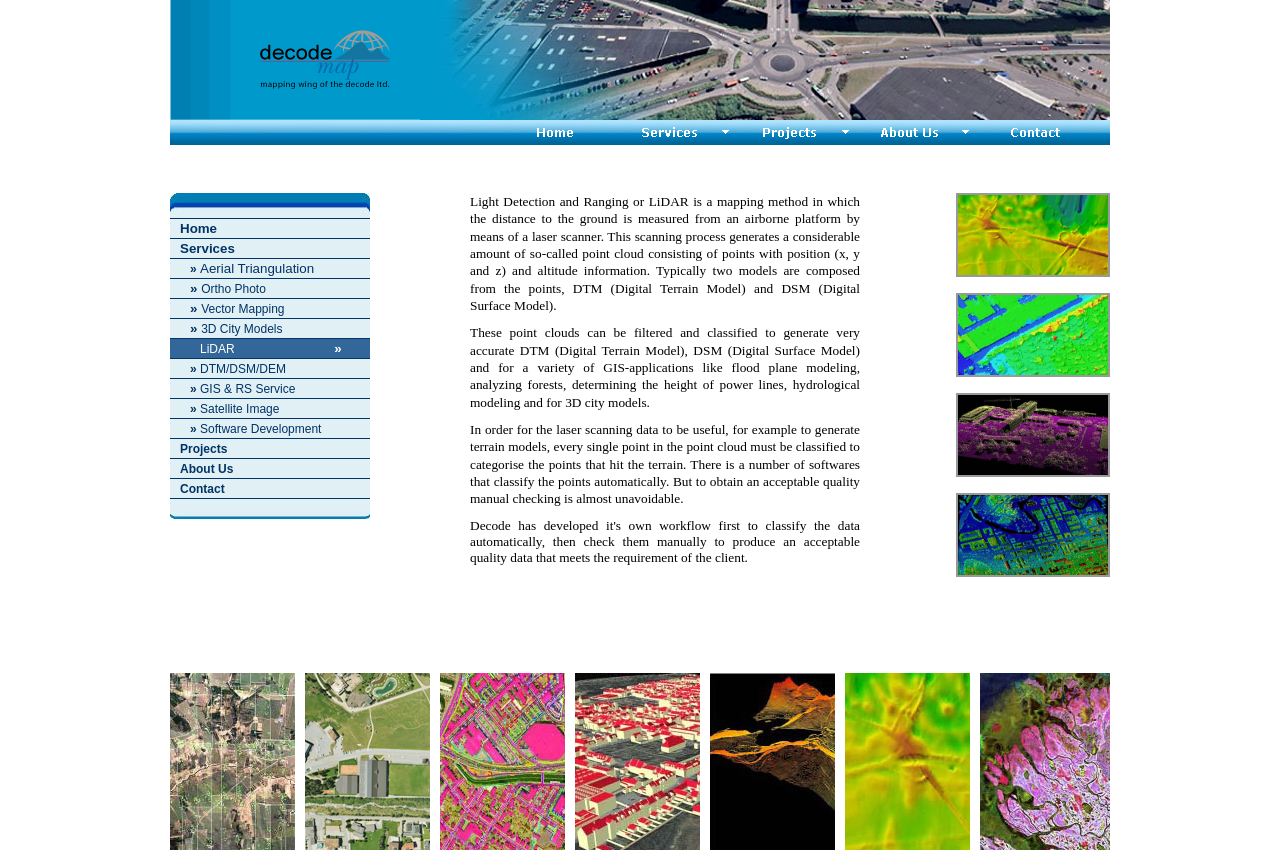Please identify the bounding box coordinates of the element I need to click to follow this instruction: "Click on the Home link".

[0.133, 0.161, 0.387, 0.179]